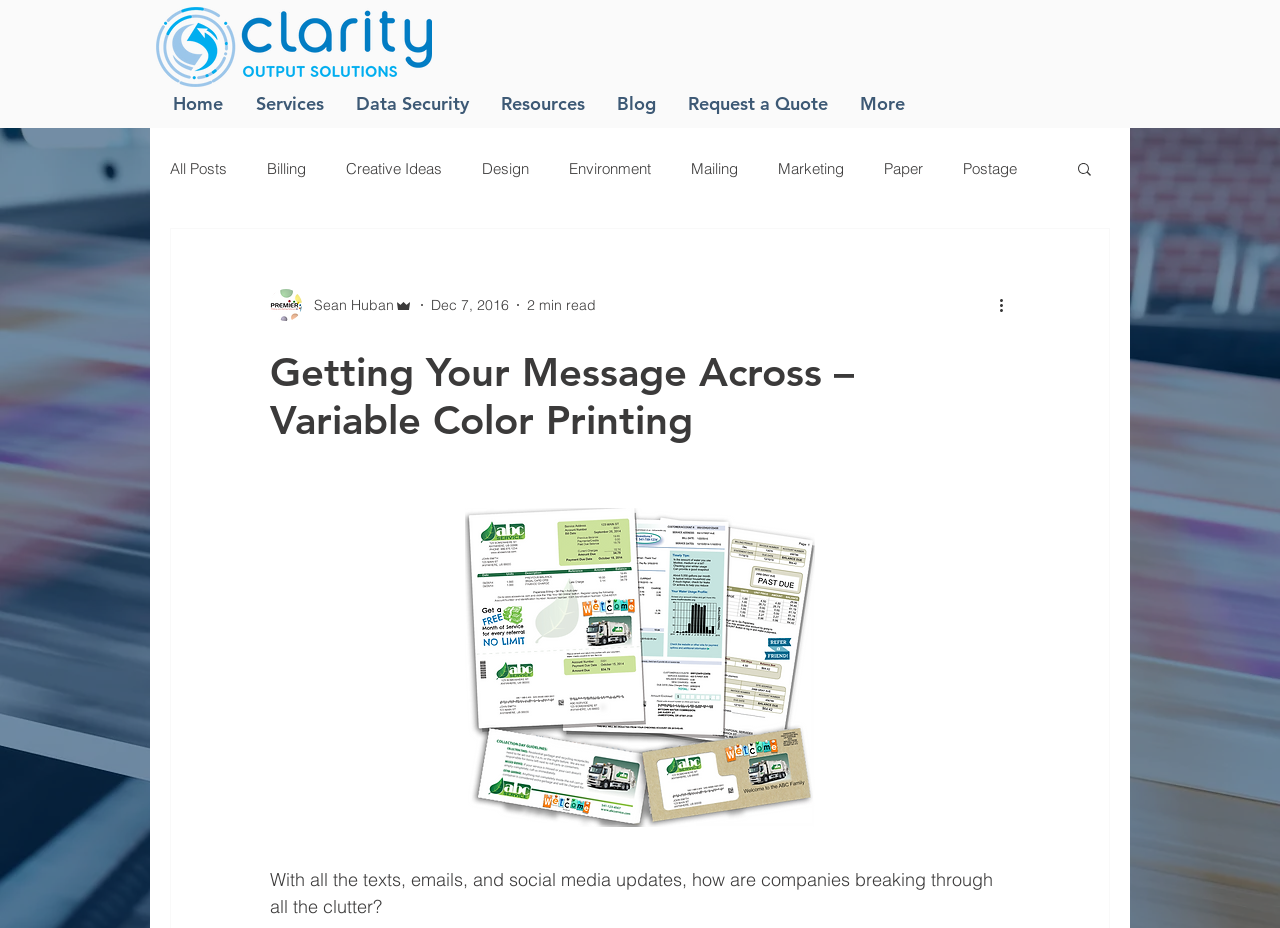Pinpoint the bounding box coordinates of the clickable element needed to complete the instruction: "Read the 'Getting Your Message Across – Variable Color Printing' article". The coordinates should be provided as four float numbers between 0 and 1: [left, top, right, bottom].

[0.211, 0.375, 0.789, 0.478]